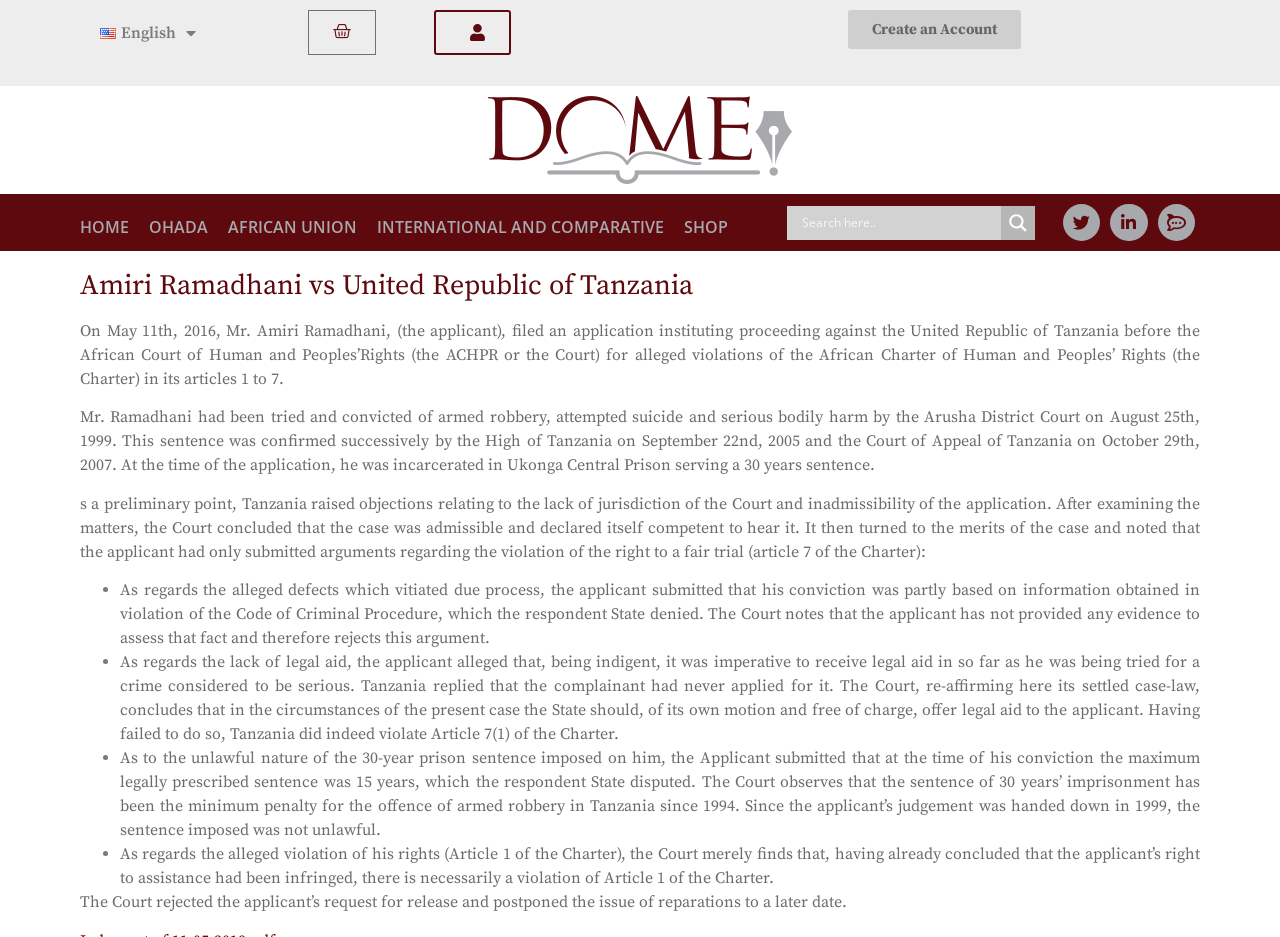Identify the bounding box coordinates of the part that should be clicked to carry out this instruction: "Switch to English language".

[0.062, 0.011, 0.169, 0.06]